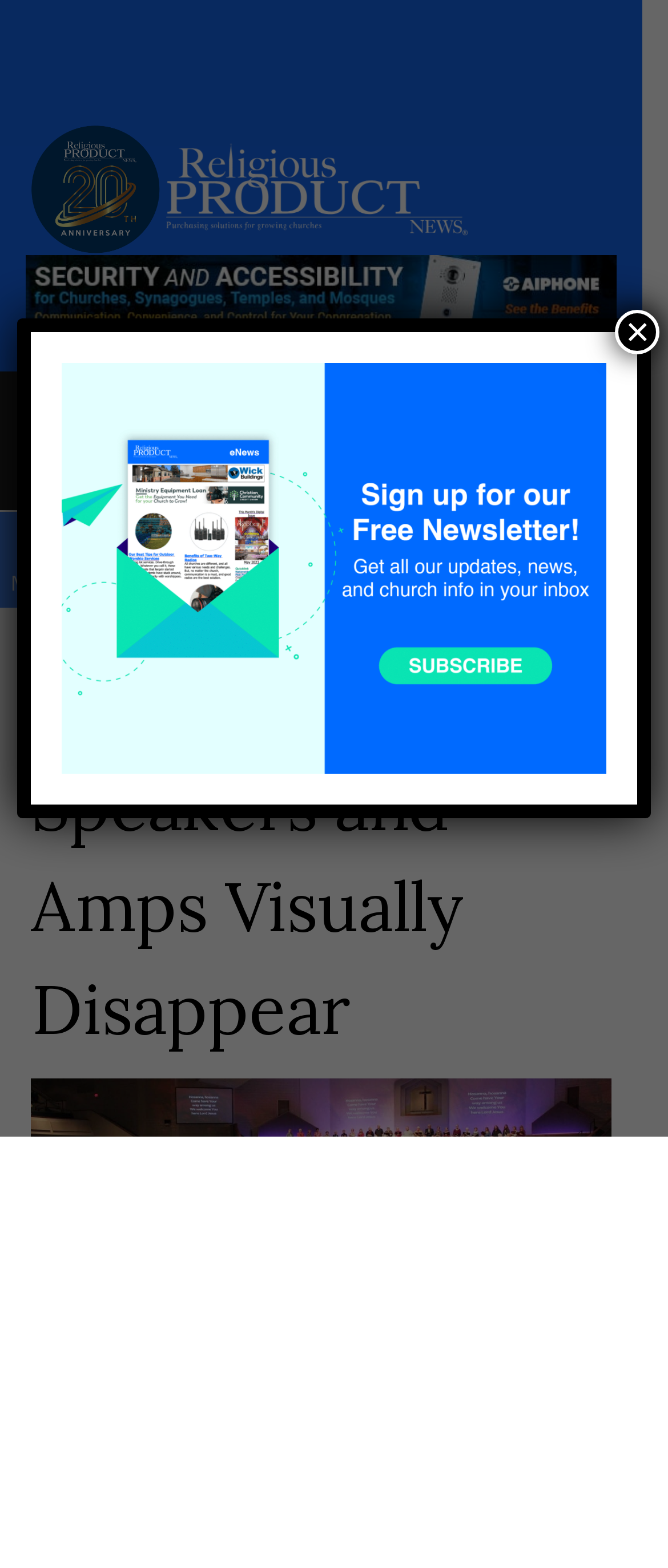Show the bounding box coordinates of the region that should be clicked to follow the instruction: "Search for something."

[0.1, 0.263, 0.862, 0.299]